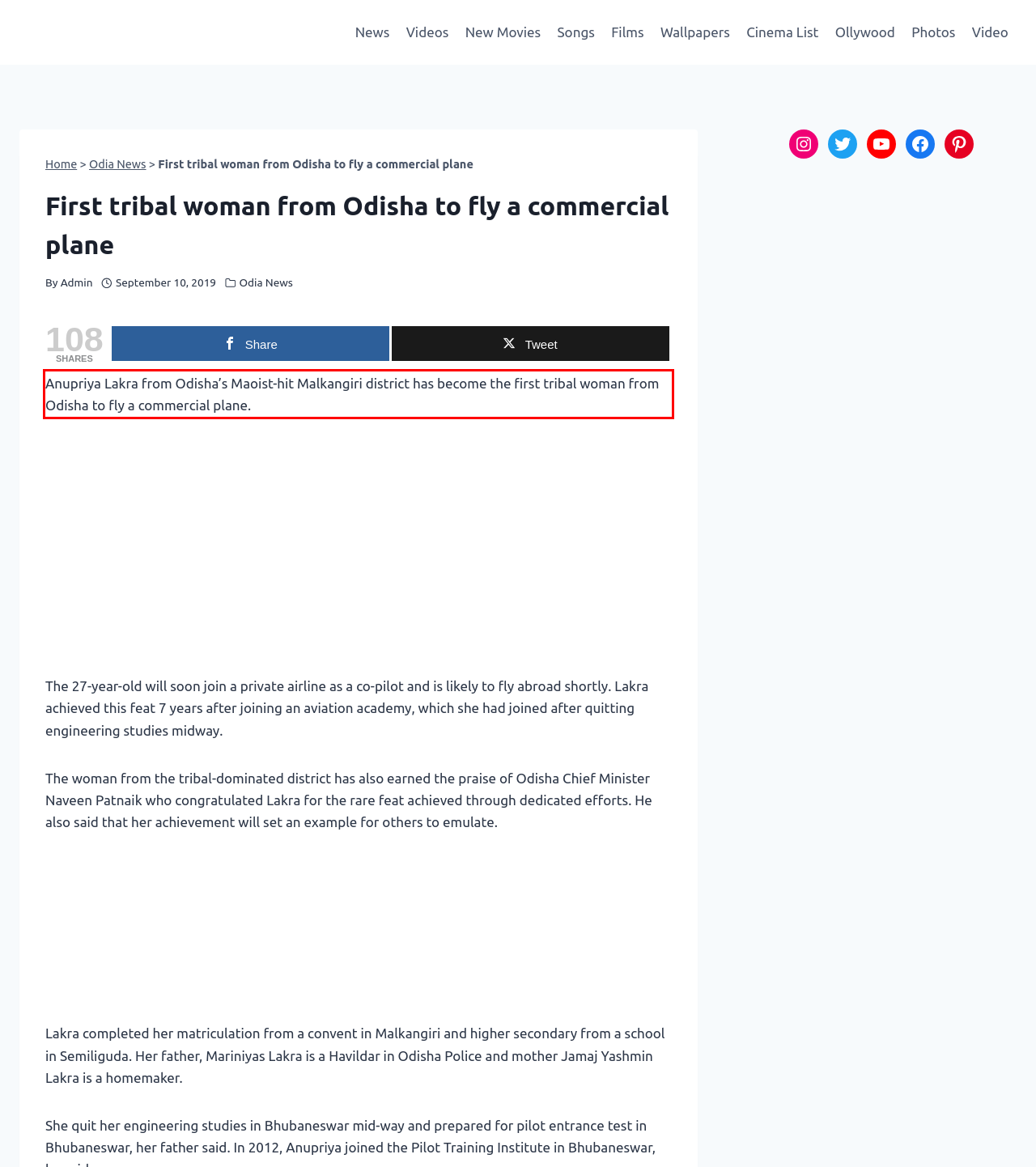Within the provided webpage screenshot, find the red rectangle bounding box and perform OCR to obtain the text content.

Anupriya Lakra from Odisha’s Maoist-hit Malkangiri district has become the first tribal woman from Odisha to fly a commercial plane.